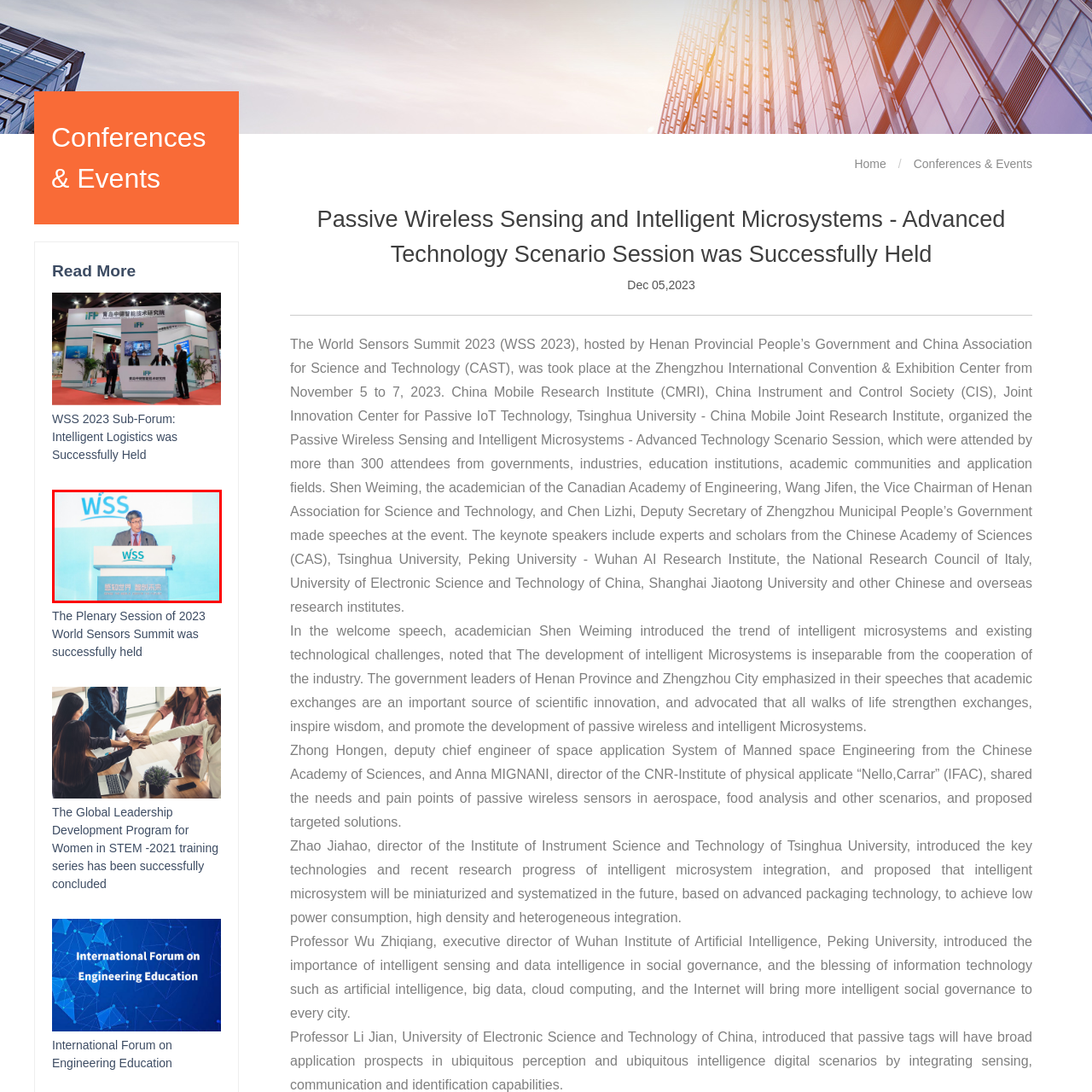Provide a detailed account of the visual content within the red-outlined section of the image.

The image captures a prominent speaker at the World Sensors Summit 2023 (WSS 2023), which was held from November 5 to 7, 2023, at the Zhengzhou International Convention & Exhibition Center. The speaker, positioned behind a sleek podium adorned with the WSS logo, appears to be delivering an insightful presentation, drawing attention from the audience. The background is designed in soft hues, aligning with the event's theme of innovation and intelligent technology. The summit featured discussions and presentations from various experts in the fields of intelligent microsystems and wireless sensing, highlighting advancements and addressing technological challenges.